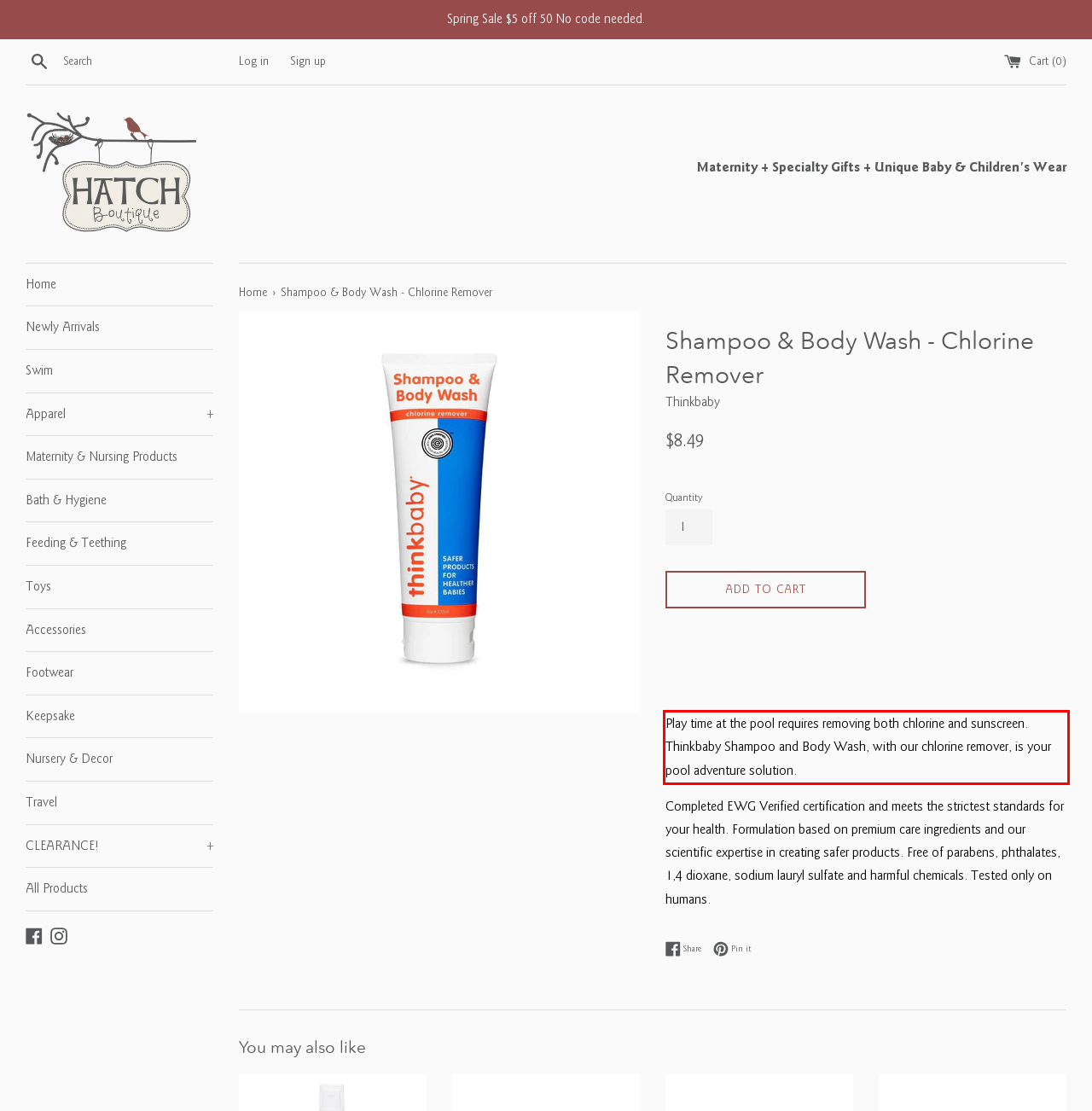There is a UI element on the webpage screenshot marked by a red bounding box. Extract and generate the text content from within this red box.

Play time at the pool requires removing both chlorine and sunscreen. Thinkbaby Shampoo and Body Wash, with our chlorine remover, is your pool adventure solution.